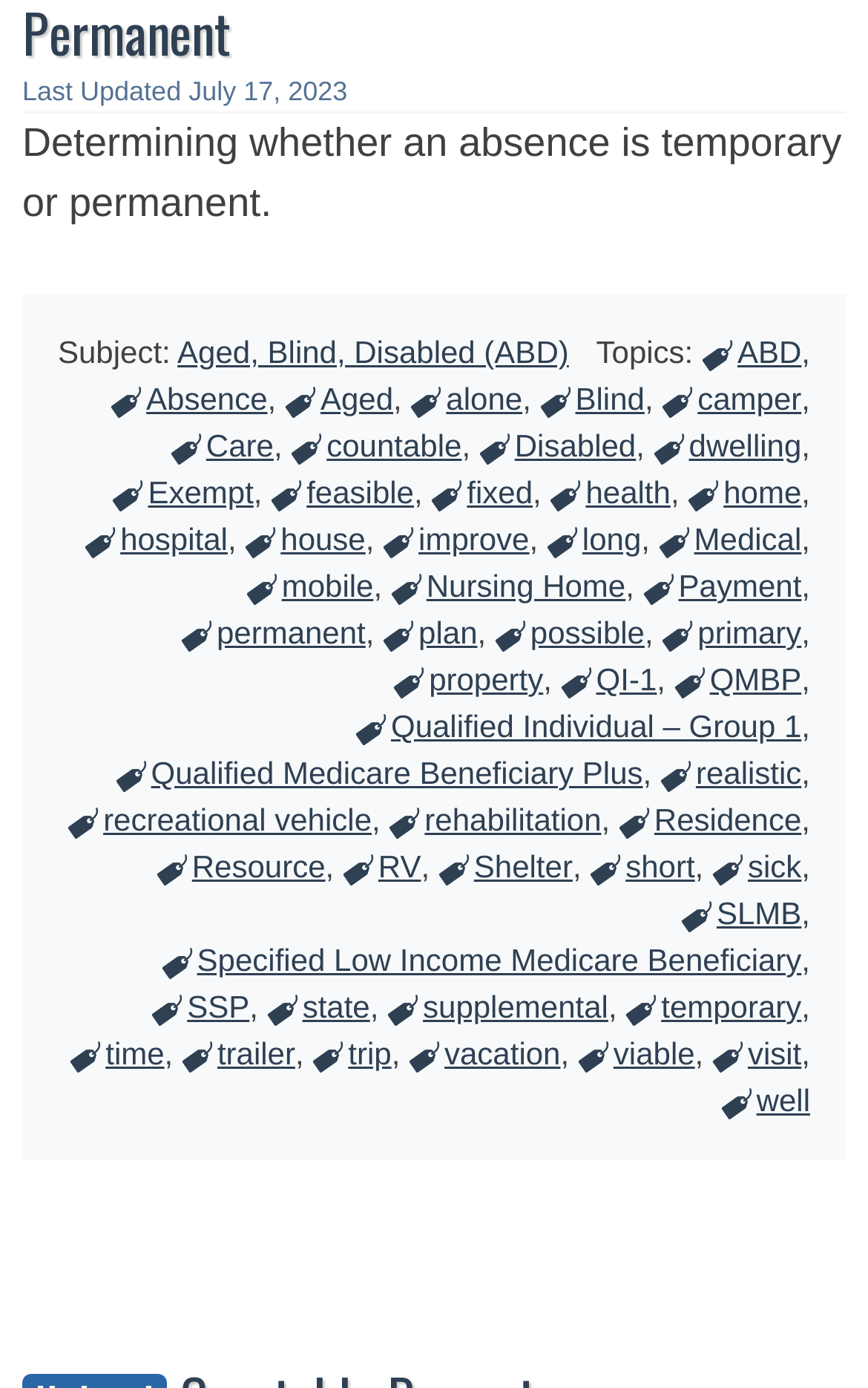Indicate the bounding box coordinates of the clickable region to achieve the following instruction: "Click on 'Aged, Blind, Disabled (ABD)'."

[0.204, 0.241, 0.655, 0.266]